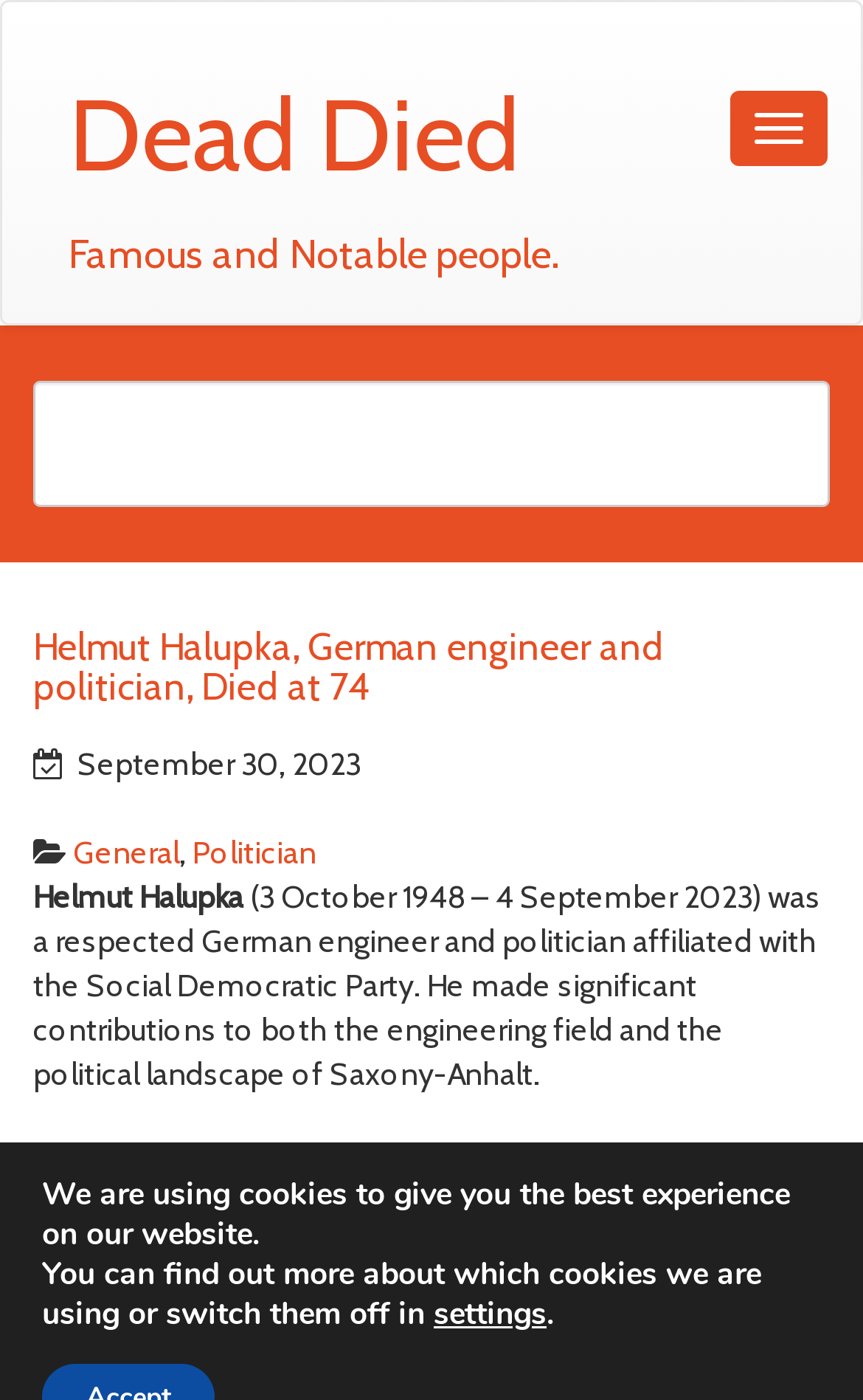Using the image as a reference, answer the following question in as much detail as possible:
When did Helmut Halupka pass away?

The webpage mentions Helmut Halupka's date of death as 4 September 2023, which is stated in the sentence '(3 October 1948 – 4 September 2023) was a respected German engineer and politician affiliated with the Social Democratic Party.'